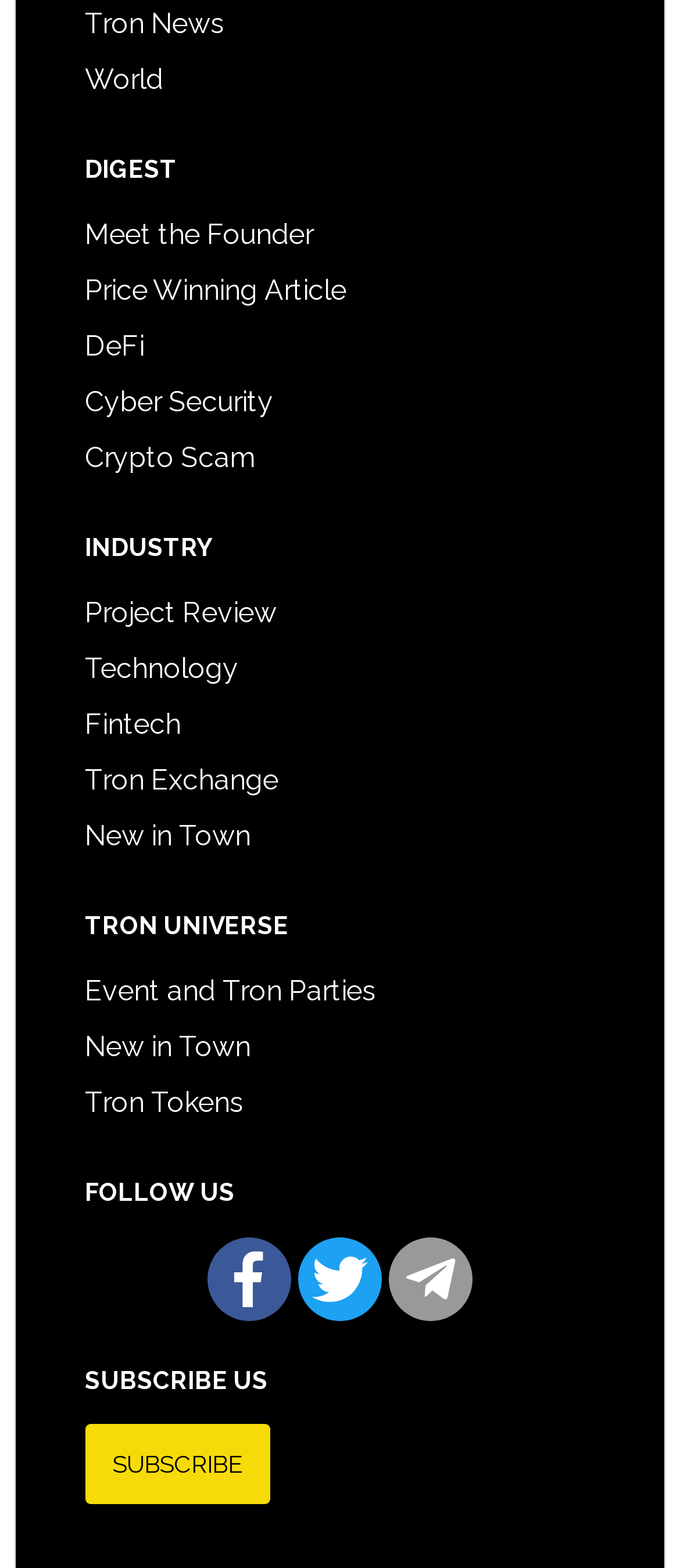Pinpoint the bounding box coordinates of the element that must be clicked to accomplish the following instruction: "Learn about Cyber Security". The coordinates should be in the format of four float numbers between 0 and 1, i.e., [left, top, right, bottom].

[0.125, 0.246, 0.402, 0.267]